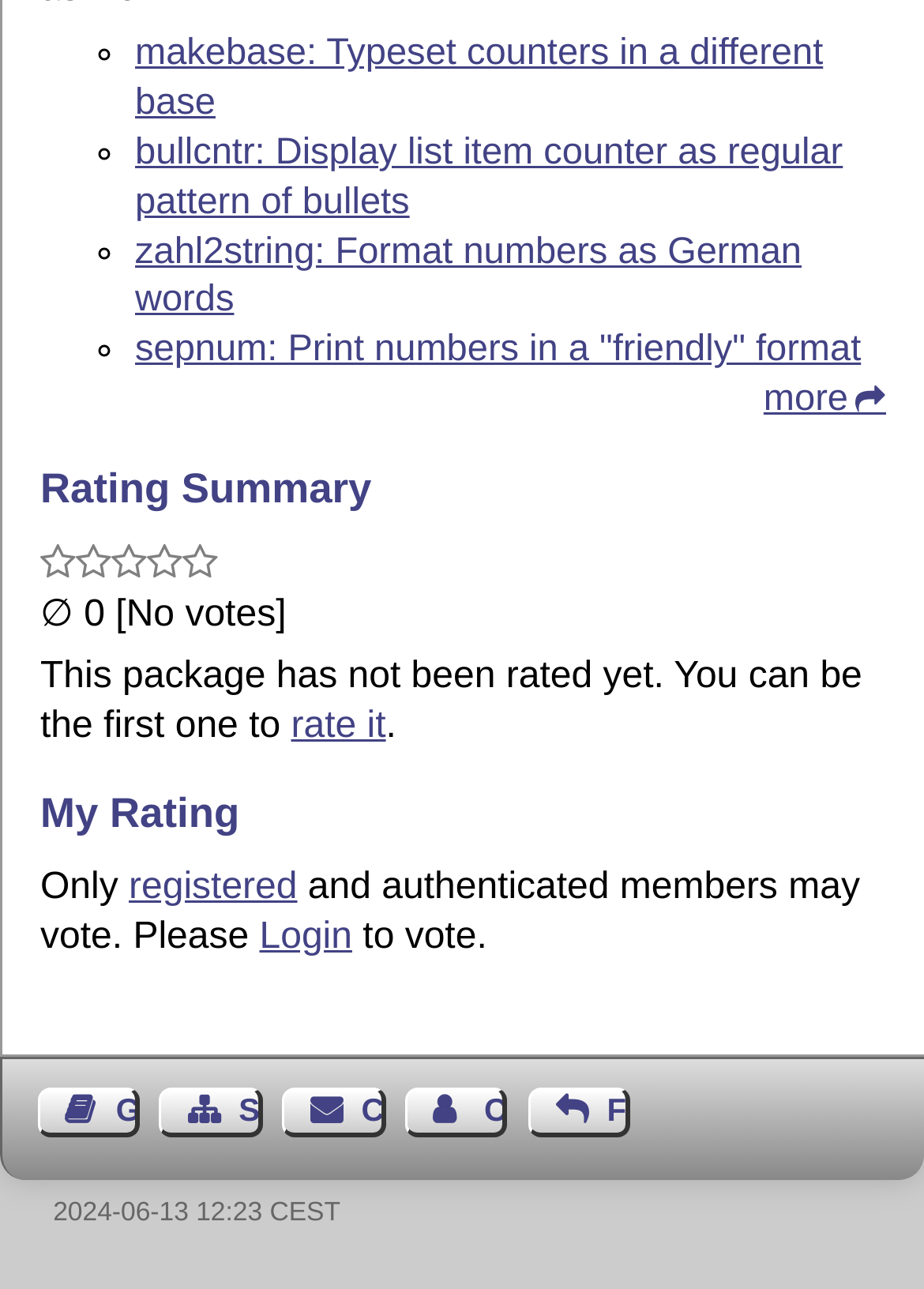Determine the bounding box coordinates of the section I need to click to execute the following instruction: "Provide feedback". Provide the coordinates as four float numbers between 0 and 1, i.e., [left, top, right, bottom].

[0.571, 0.844, 0.683, 0.882]